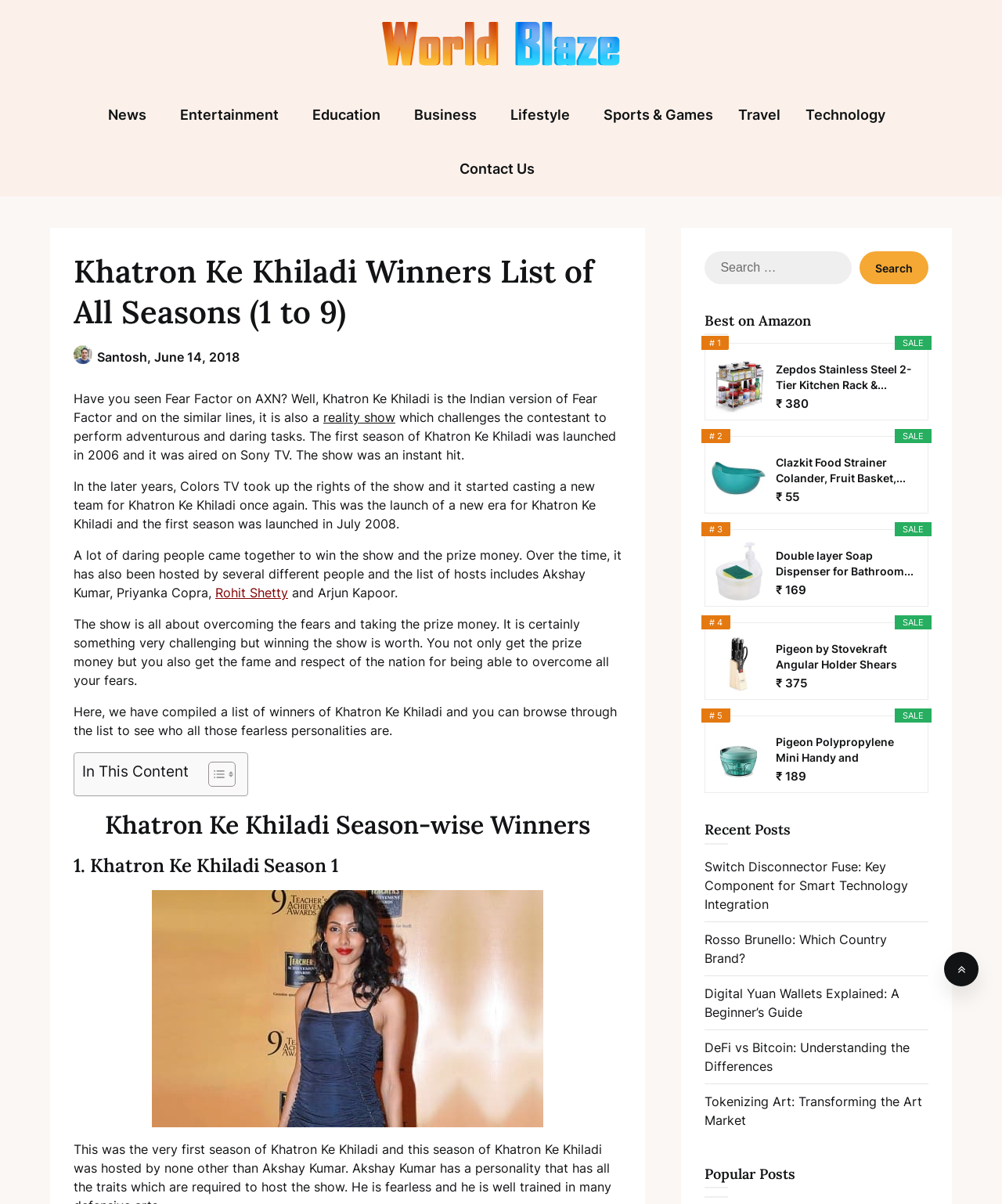How many seasons of Khatron Ke Khiladi are listed? Please answer the question using a single word or phrase based on the image.

9